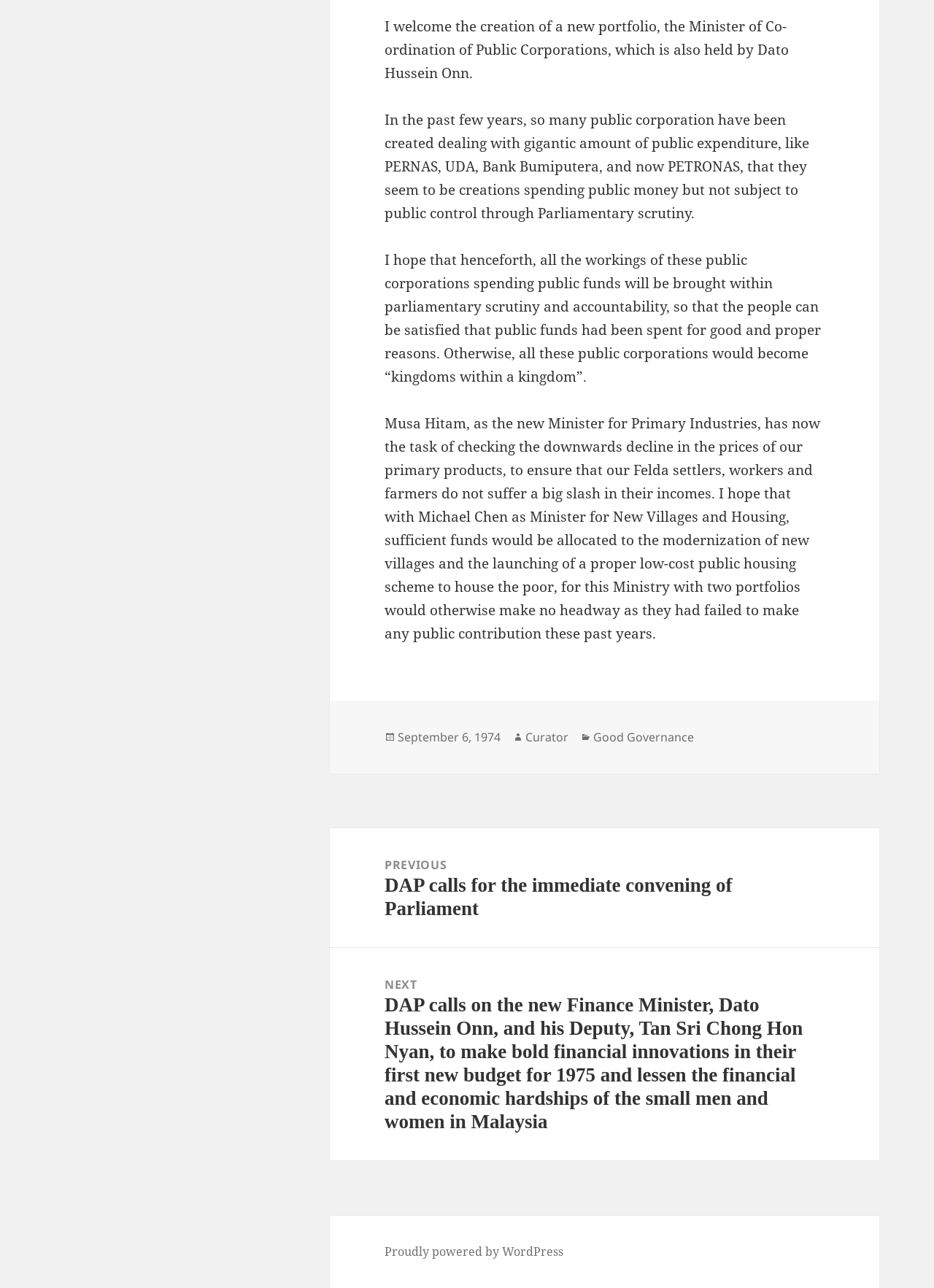Respond with a single word or short phrase to the following question: 
What is the category of the article?

Good Governance